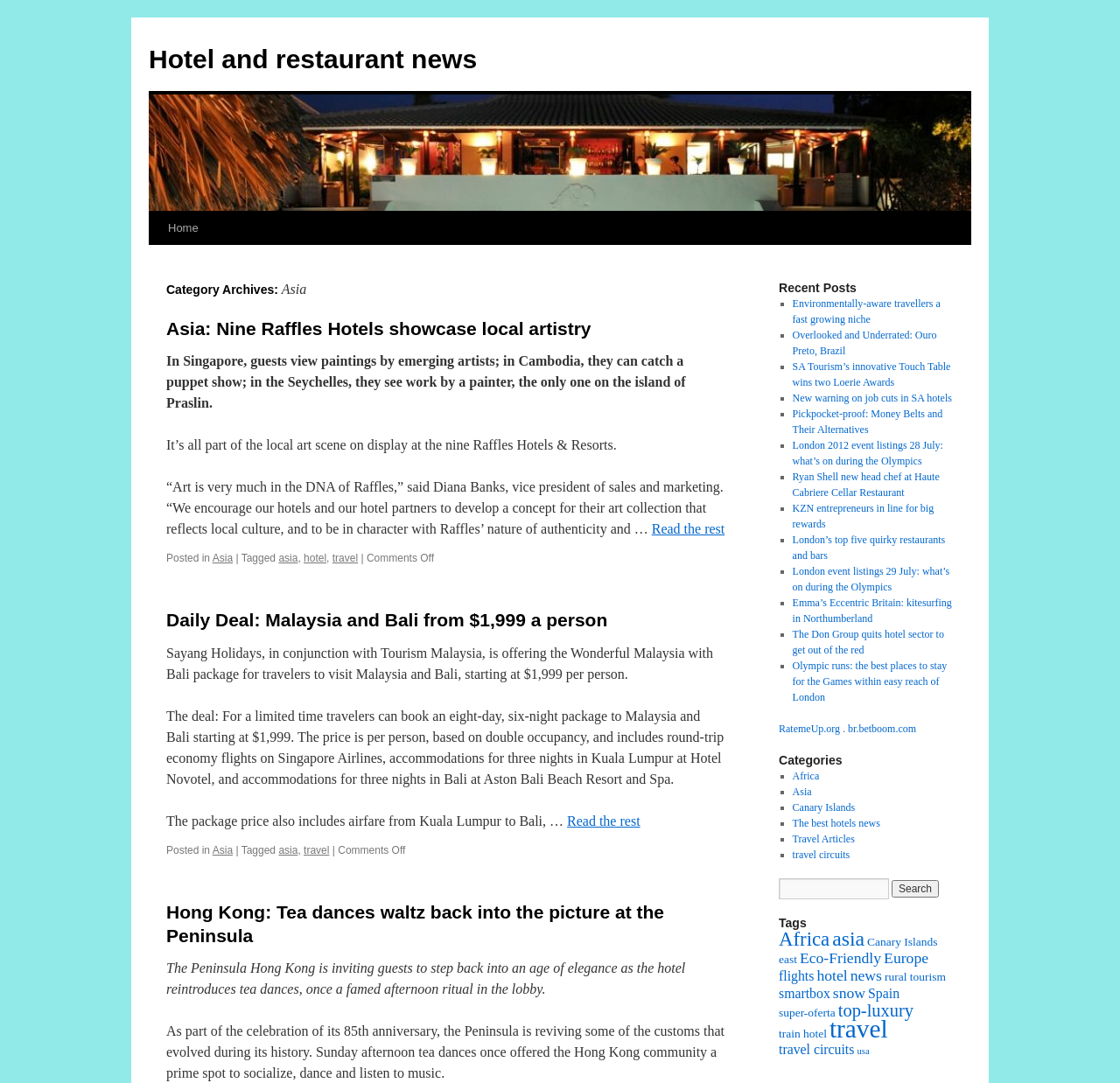Using the elements shown in the image, answer the question comprehensively: How many nights of accommodation are included in the Wonderful Malaysia with Bali package?

The package details are described in the article 'Daily Deal: Malaysia and Bali from $1,999 a person'. According to the text, the package includes 'accommodations for three nights in Kuala Lumpur at Hotel Novotel, and accommodations for three nights in Bali at Aston Bali Beach Resort and Spa'. Therefore, the total number of nights of accommodation included in the package is six.